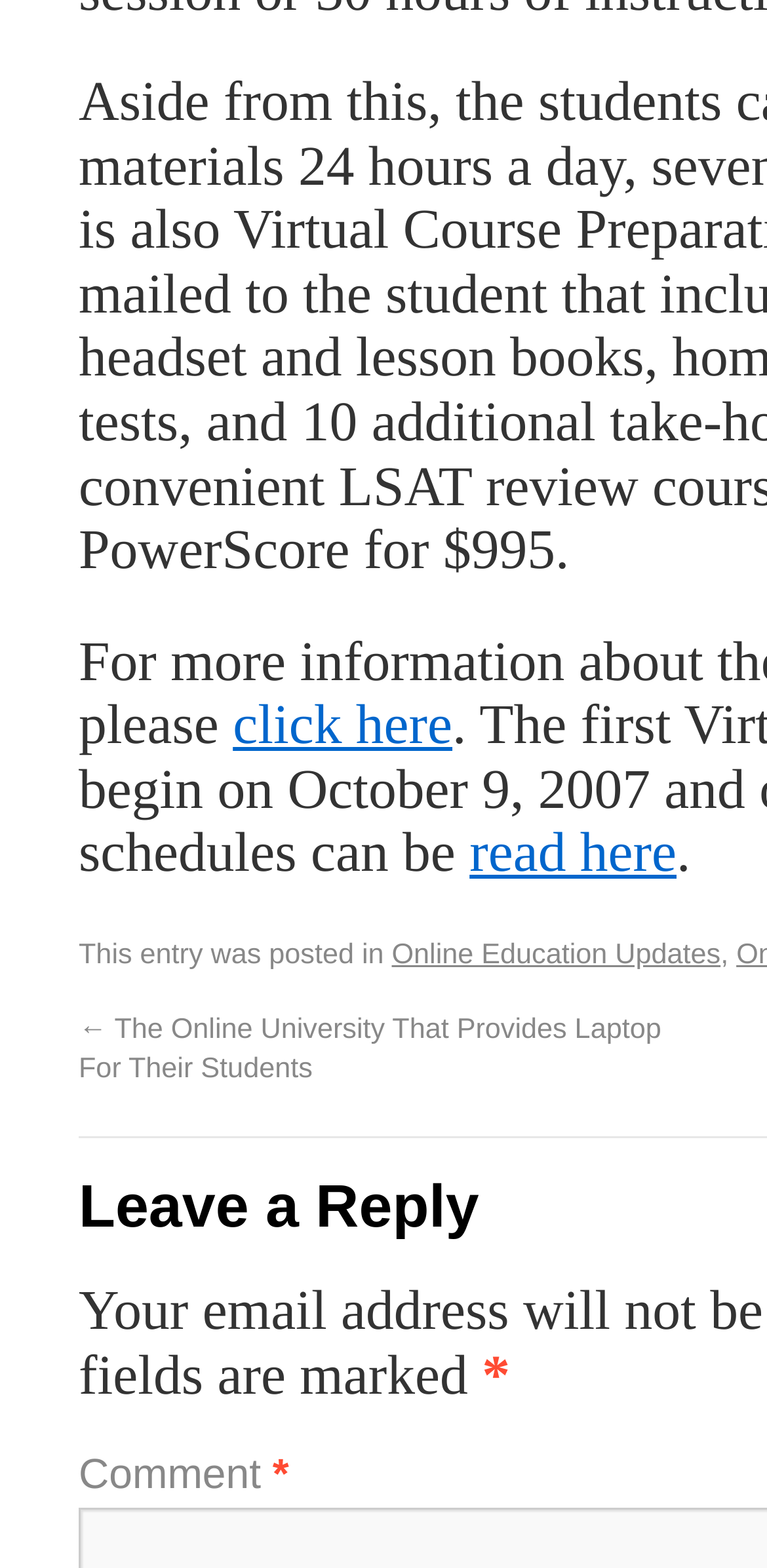Using a single word or phrase, answer the following question: 
What can users do at the bottom of the page?

Comment